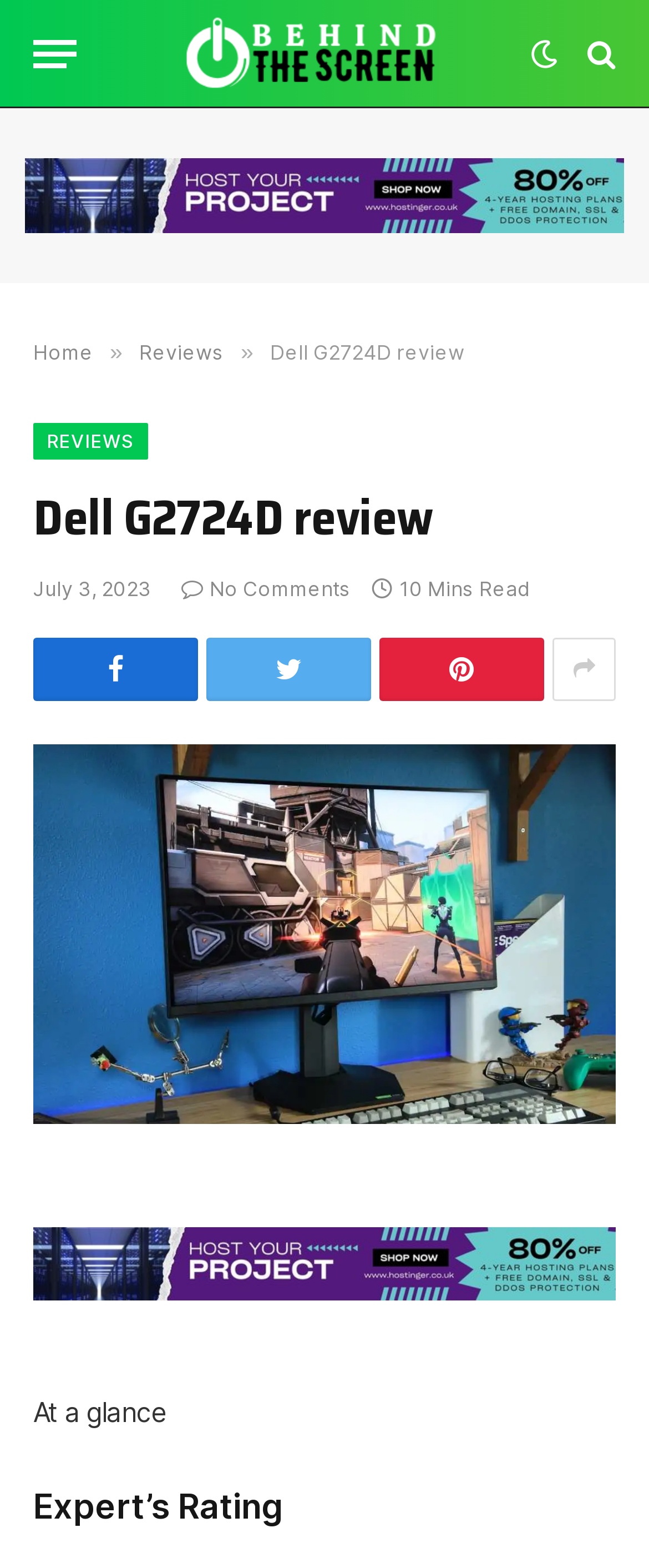Please determine the bounding box coordinates of the clickable area required to carry out the following instruction: "Click the menu button". The coordinates must be four float numbers between 0 and 1, represented as [left, top, right, bottom].

[0.051, 0.011, 0.118, 0.058]